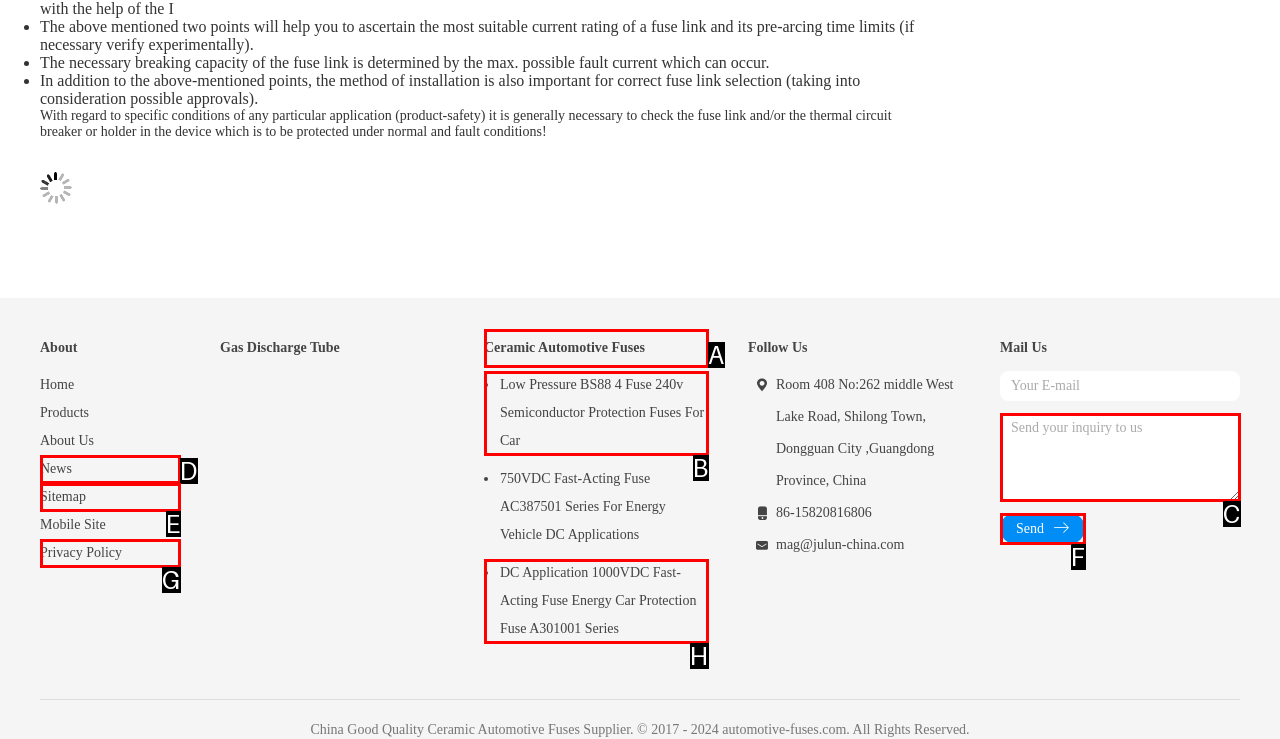Given the description: Sitemap, identify the matching HTML element. Provide the letter of the correct option.

E